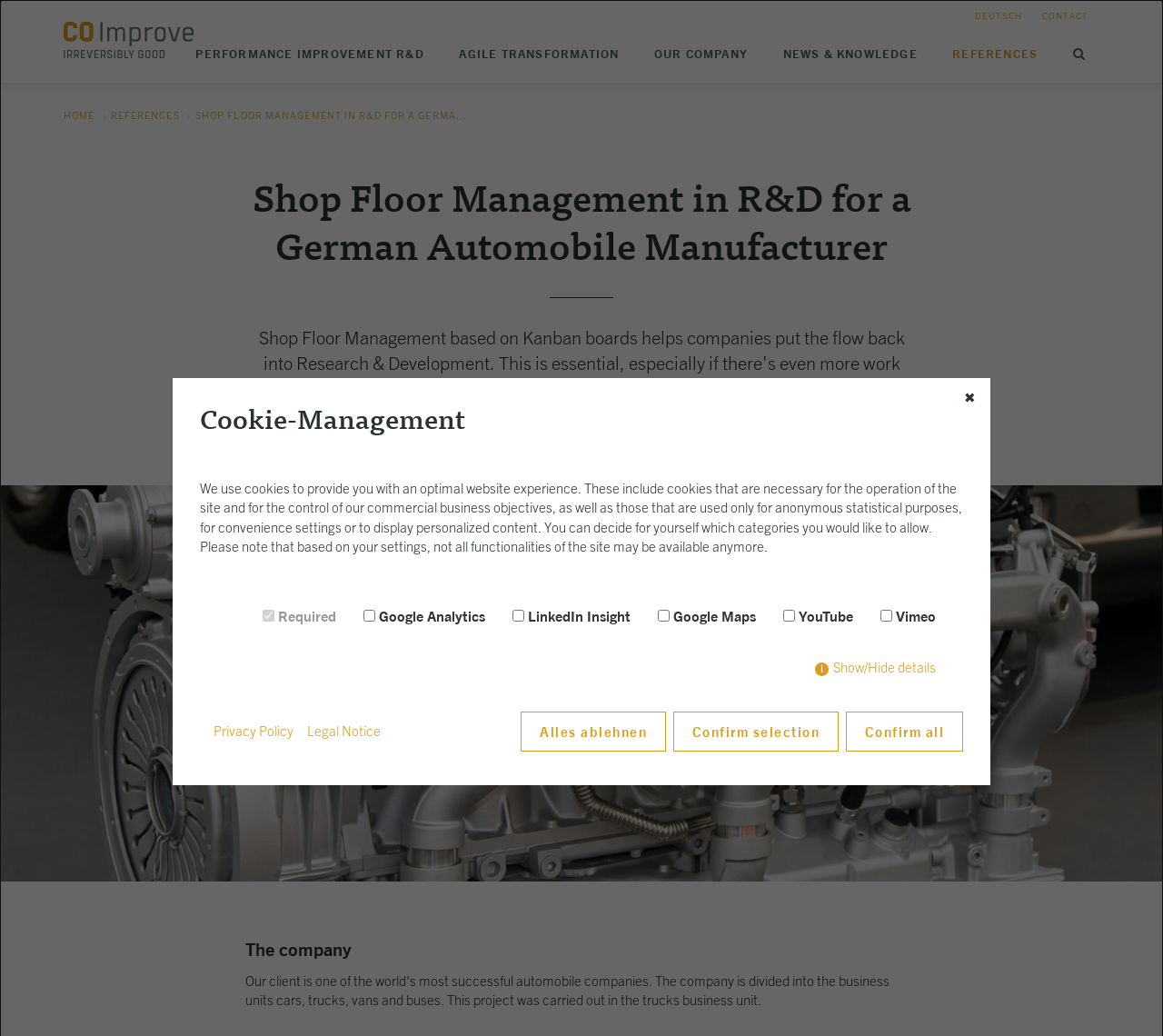Provide the bounding box coordinates of the HTML element described by the text: "Performance improvement R&D". The coordinates should be in the format [left, top, right, bottom] with values between 0 and 1.

[0.157, 0.024, 0.376, 0.082]